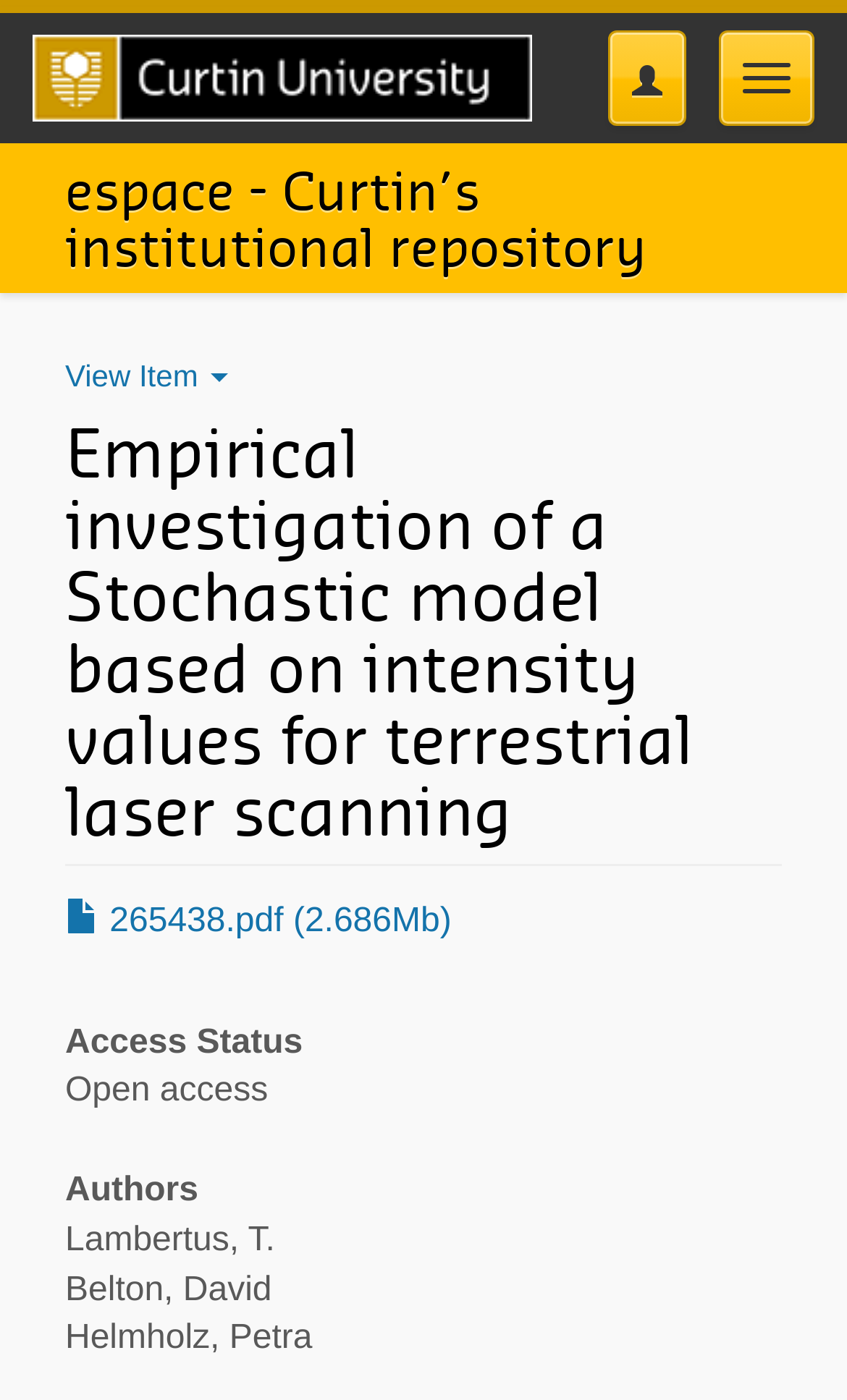What is the name of the institutional repository?
Using the image, provide a concise answer in one word or a short phrase.

espace